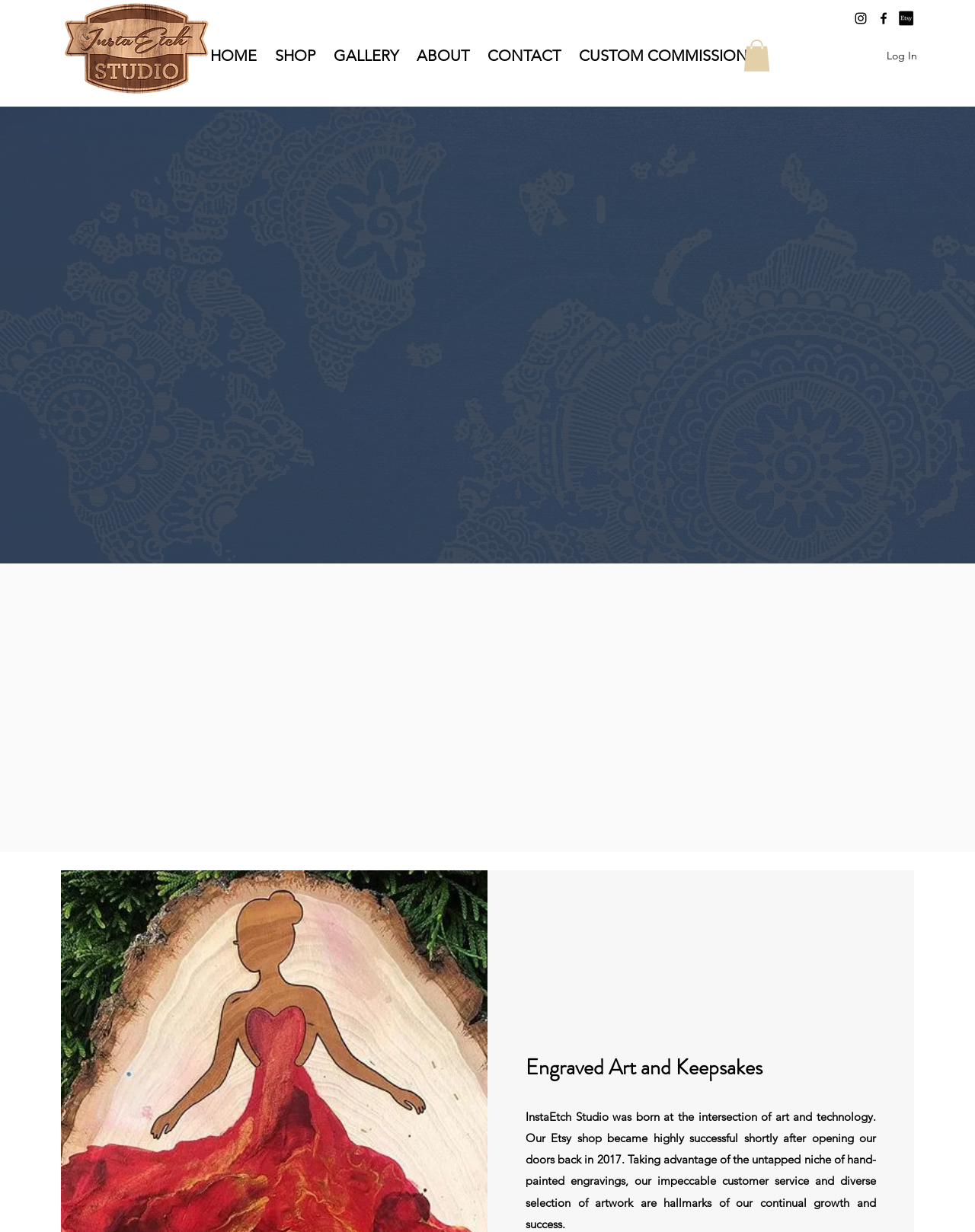Summarize the webpage in an elaborate manner.

The webpage is for InstaEtch Studio, a personalized engraved home decor business that supports small businesses. At the top left, there is a logo image with a link to "09-10-18 InstaEtch Studio-01(transparent". Next to it, there is a navigation menu with links to "HOME", "SHOP", "GALLERY", "ABOUT", "CONTACT", and "CUSTOM COMMISSIONS". 

On the top right, there is a social bar with links to Instagram, Facebook, and Etsy, each accompanied by an image of the respective platform's logo. Below the navigation menu, there is a button with an image, and another button labeled "Log In" on the right.

The main content of the page is divided into sections. The first section has a large background image and a heading that reads "Natural, Sustainable, and 100% Customizable". Below it, there are two lines of text: "Home Decor + Keepsakes" and two calls-to-action buttons, "SHOP NOW" and "REQUEST CUSTOM".

The next section has three headings, each describing the unique aspects of InstaEtch Studio's artwork. The first heading reads "ENJOY ARTWORKS THAT ARE UNIQUE AND ONE-OF-A-KIND", the second reads "BEAUTIFULLY CAPTURE AND RELIVE MEANINGFUL MEMORIES", and the third reads "WORK WITH AN ARTIST WHO IS GENUINELY INVESTED IN YOUR VISION".

Further down, there are two headings, "About InstaEtch Studio" and "Engraved Art and Keepsakes", followed by a paragraph of text that describes the history and success of InstaEtch Studio's Etsy shop.